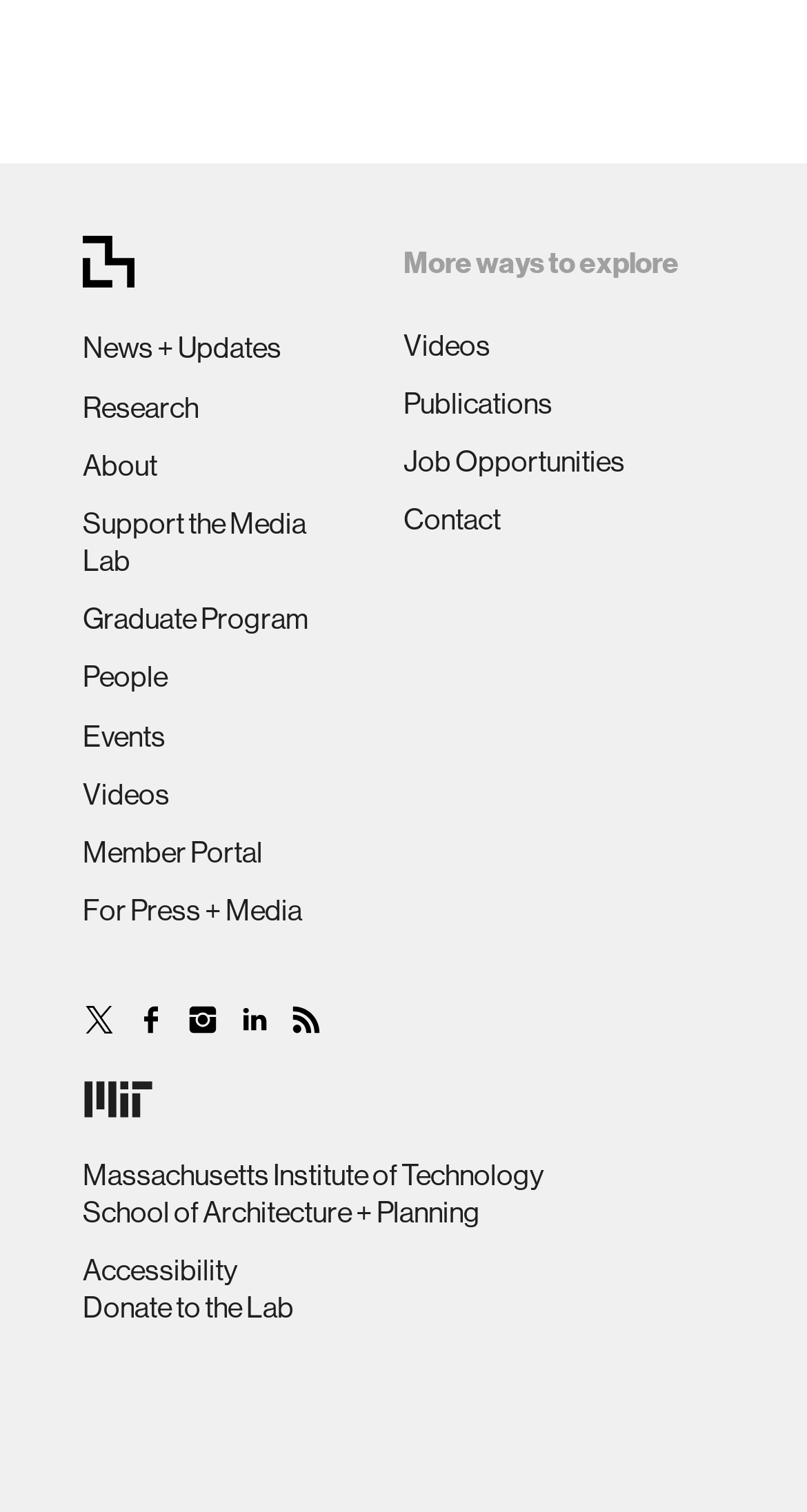Please determine the bounding box coordinates of the clickable area required to carry out the following instruction: "Visit the Research page". The coordinates must be four float numbers between 0 and 1, represented as [left, top, right, bottom].

[0.103, 0.258, 0.246, 0.28]